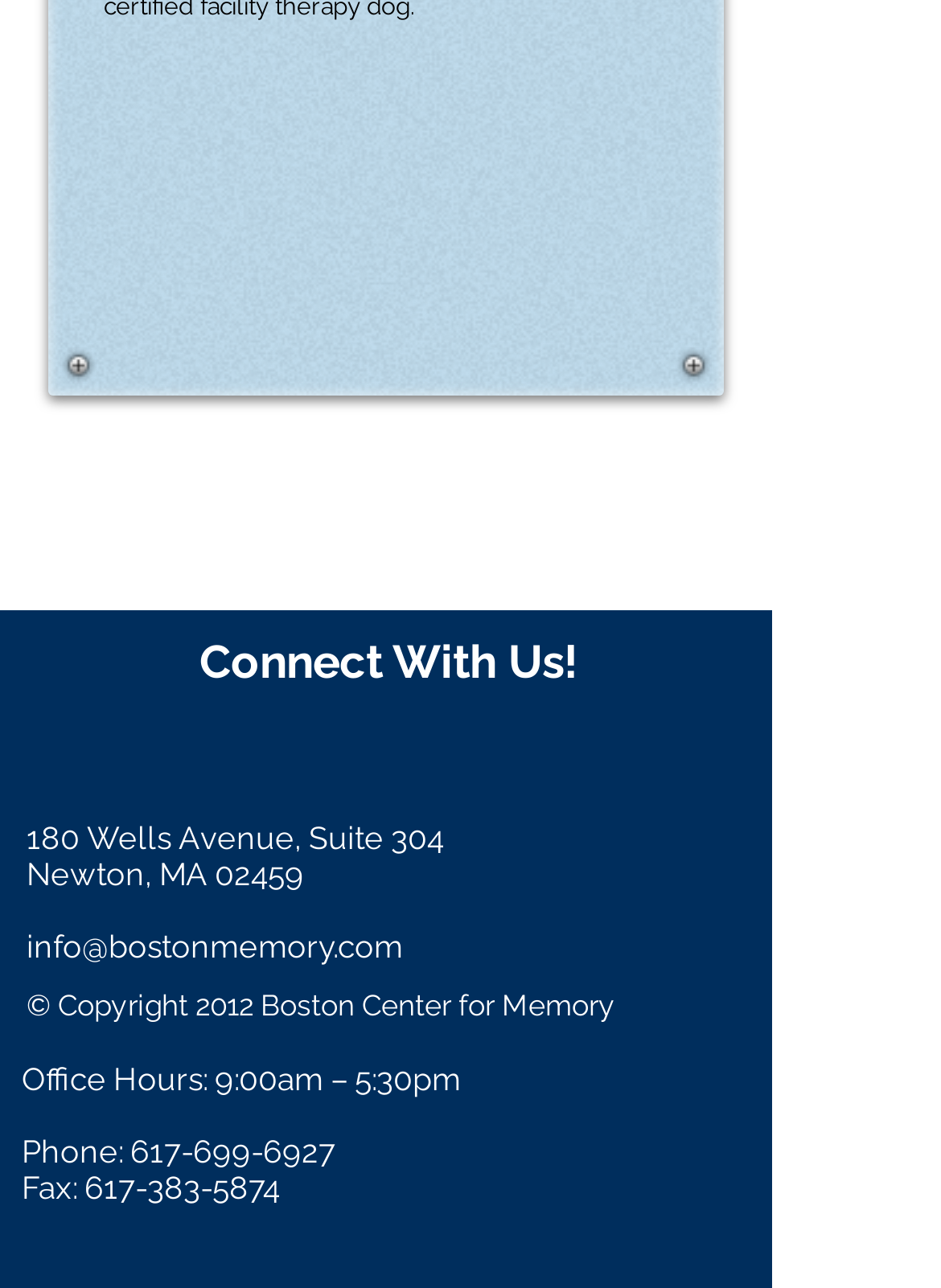Give a short answer to this question using one word or a phrase:
What is the fax number of Boston Center for Memory?

617-383-5874